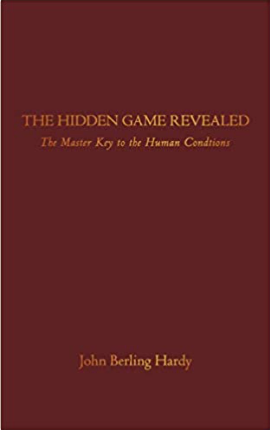Offer a meticulous description of the image.

The image features the book cover of "The Hidden Game Revealed" by John Berling Hardy. The cover showcases a rich burgundy background, creating a sense of sophistication and depth. The title is prominently displayed at the top in bold, gold lettering, presenting a striking contrast against the dark background. Below the title, a subtitle reads "The Master Key to the Human Conditions," also in gold but slightly smaller, suggesting a deep exploration of complex themes. This artwork signifies an intriguing invitation to delve into the book’s insights and understanding of human experiences.